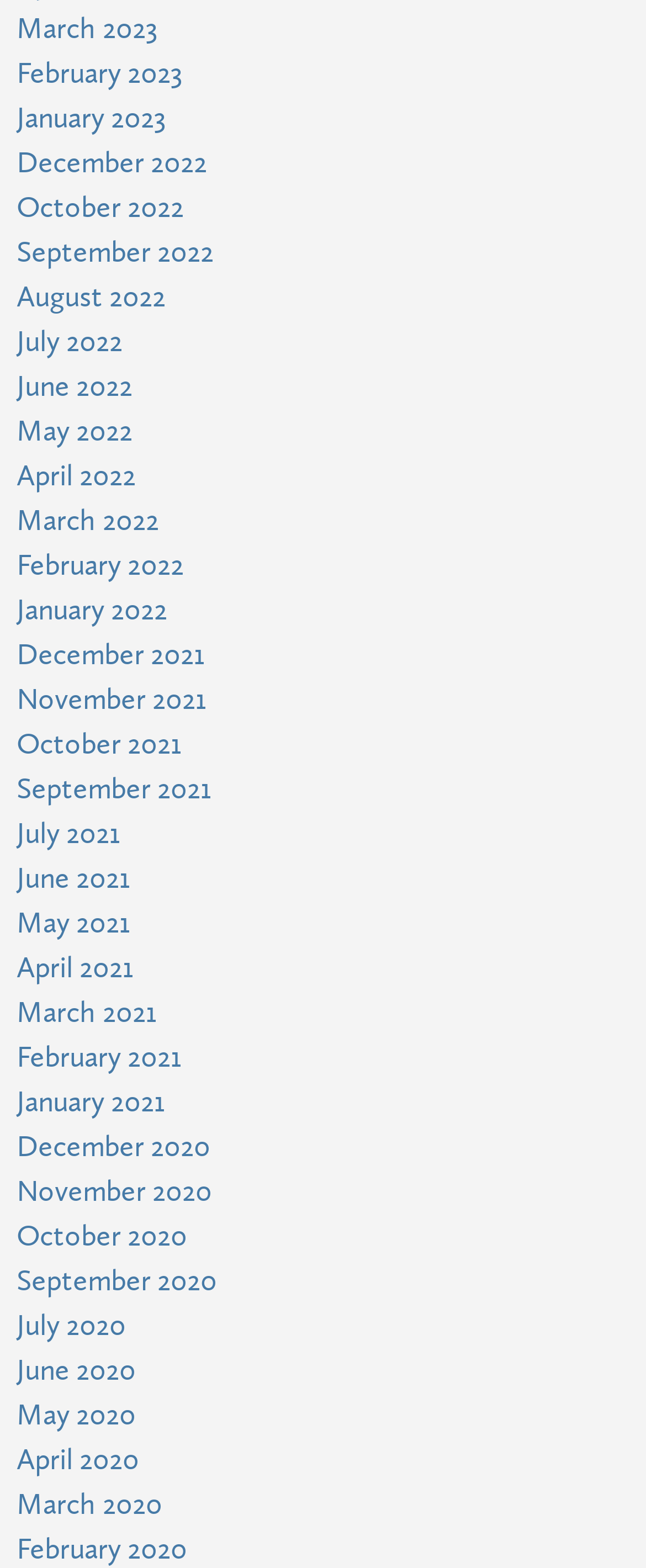What is the latest month listed?
Please provide a comprehensive and detailed answer to the question.

By examining the list of links, I found that the latest month listed is March 2023, which is located at the top of the list.